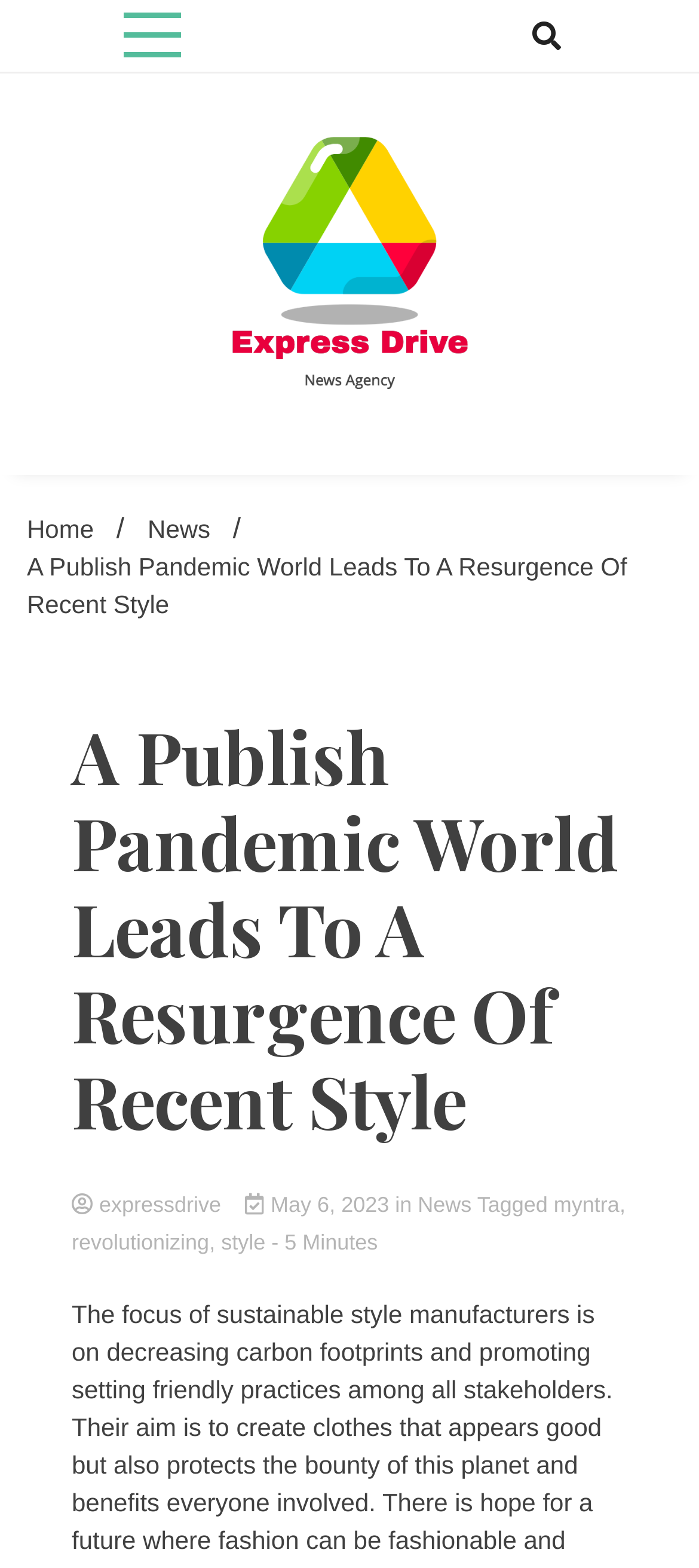Reply to the question with a single word or phrase:
What is the date of the current article?

May 6, 2023